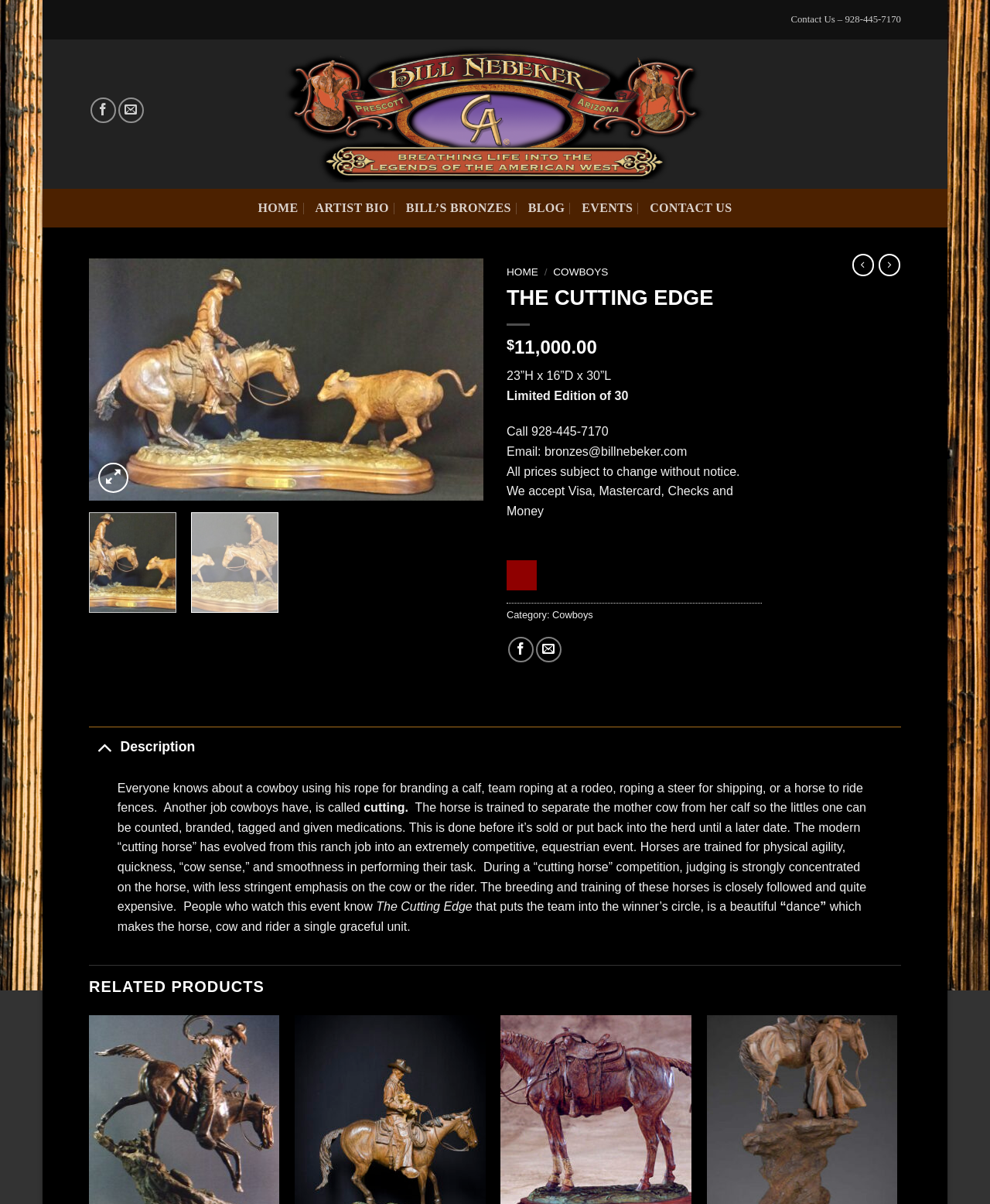What is the title or heading displayed on the webpage?

THE CUTTING EDGE